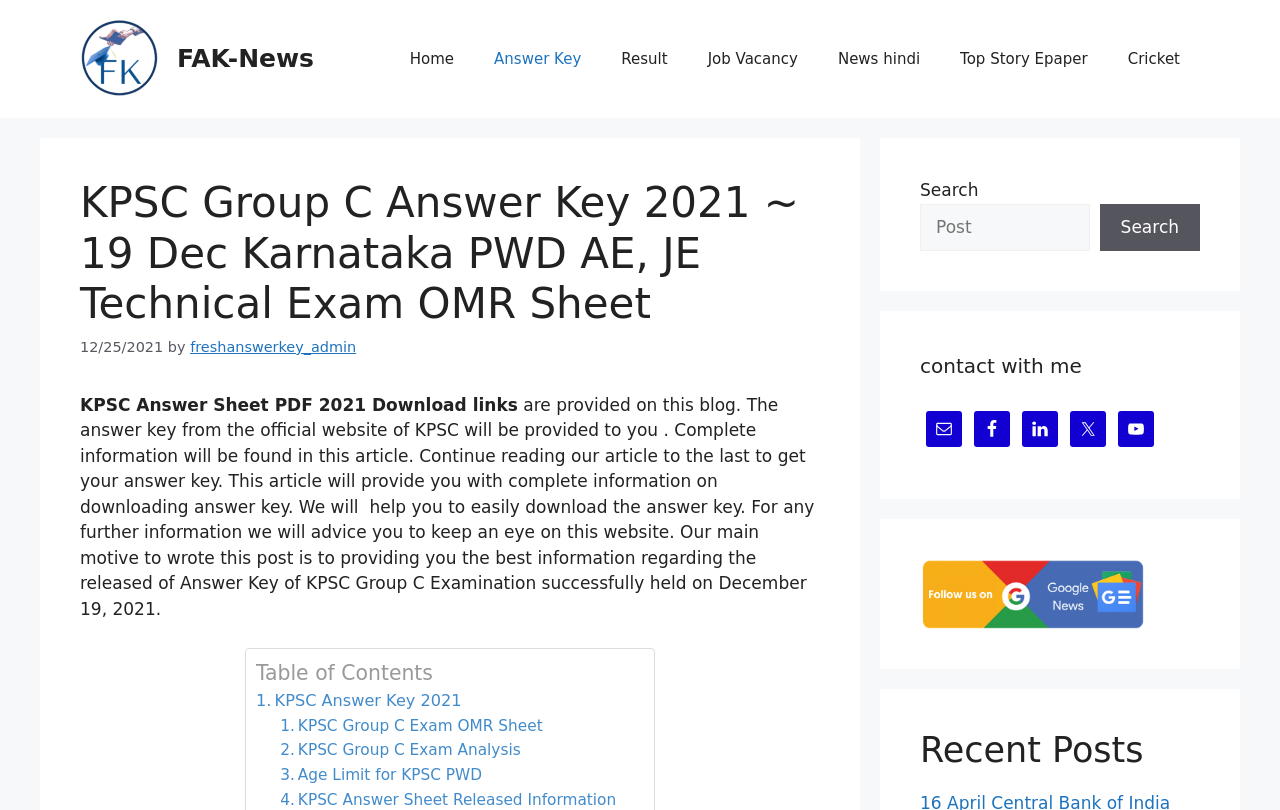Locate the bounding box coordinates of the segment that needs to be clicked to meet this instruction: "Read the 'KPSC Group C Answer Key 2021' article".

[0.062, 0.22, 0.641, 0.407]